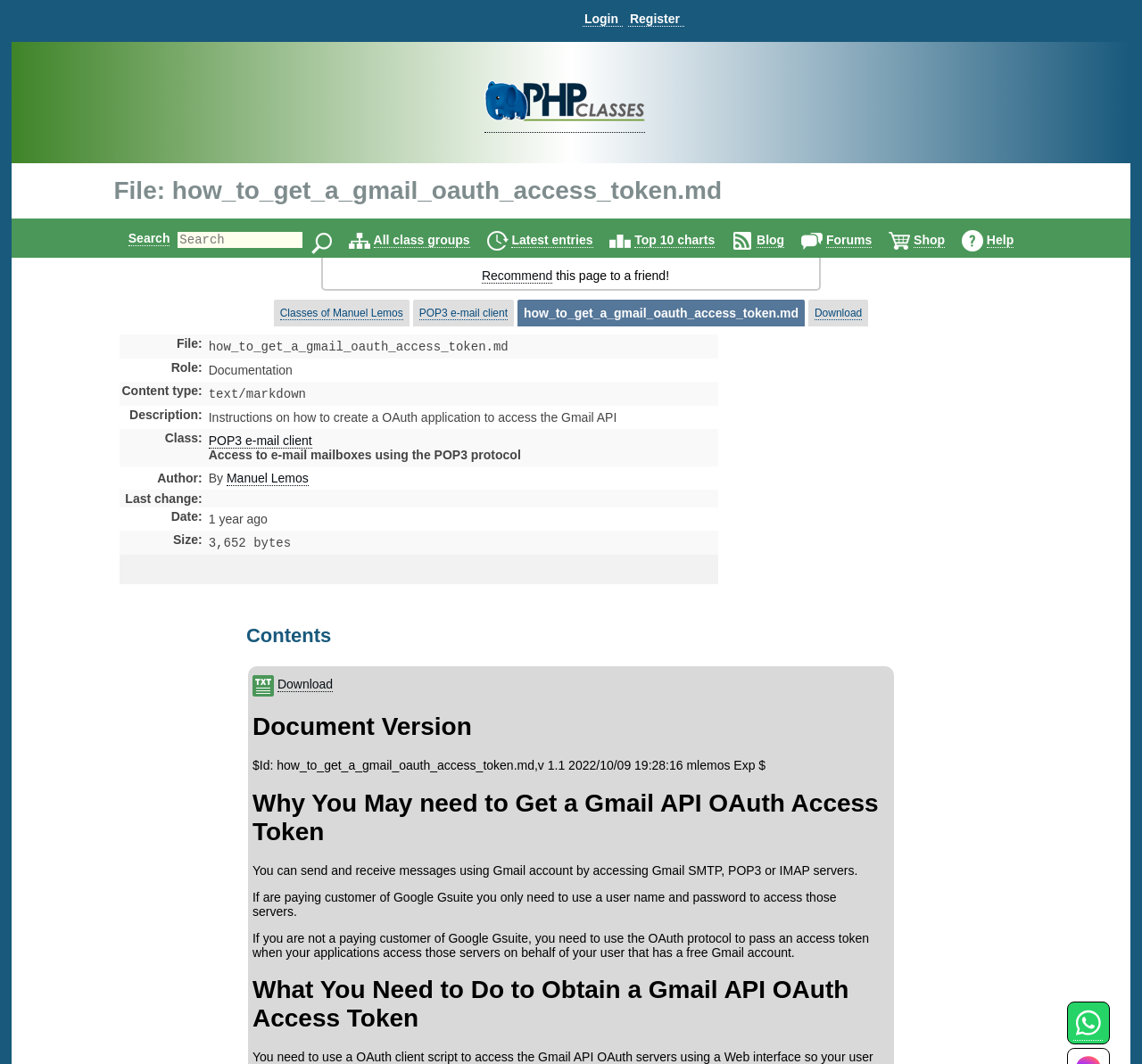Bounding box coordinates are specified in the format (top-left x, top-left y, bottom-right x, bottom-right y). All values are floating point numbers bounded between 0 and 1. Please provide the bounding box coordinate of the region this sentence describes: POP3 e-mail client

[0.367, 0.288, 0.445, 0.301]